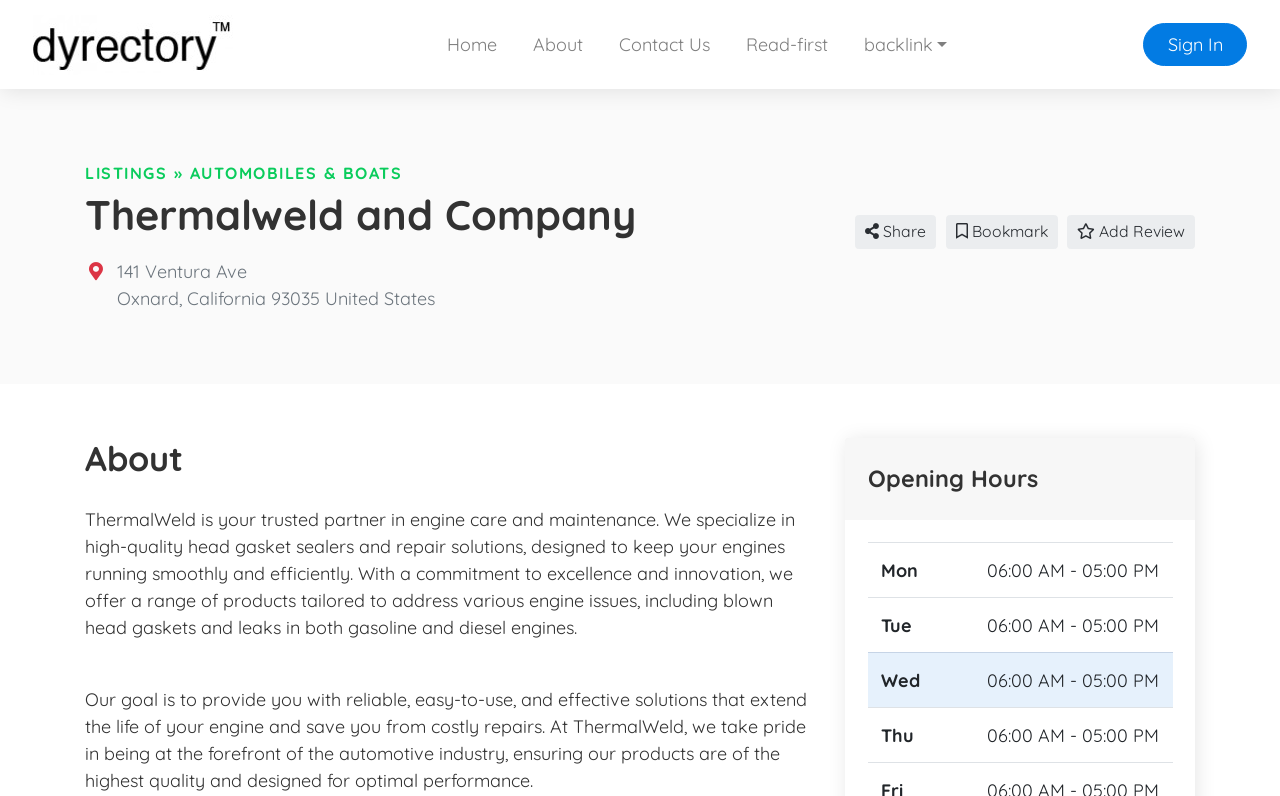Identify the bounding box coordinates necessary to click and complete the given instruction: "Bookmark this page".

[0.739, 0.27, 0.826, 0.313]